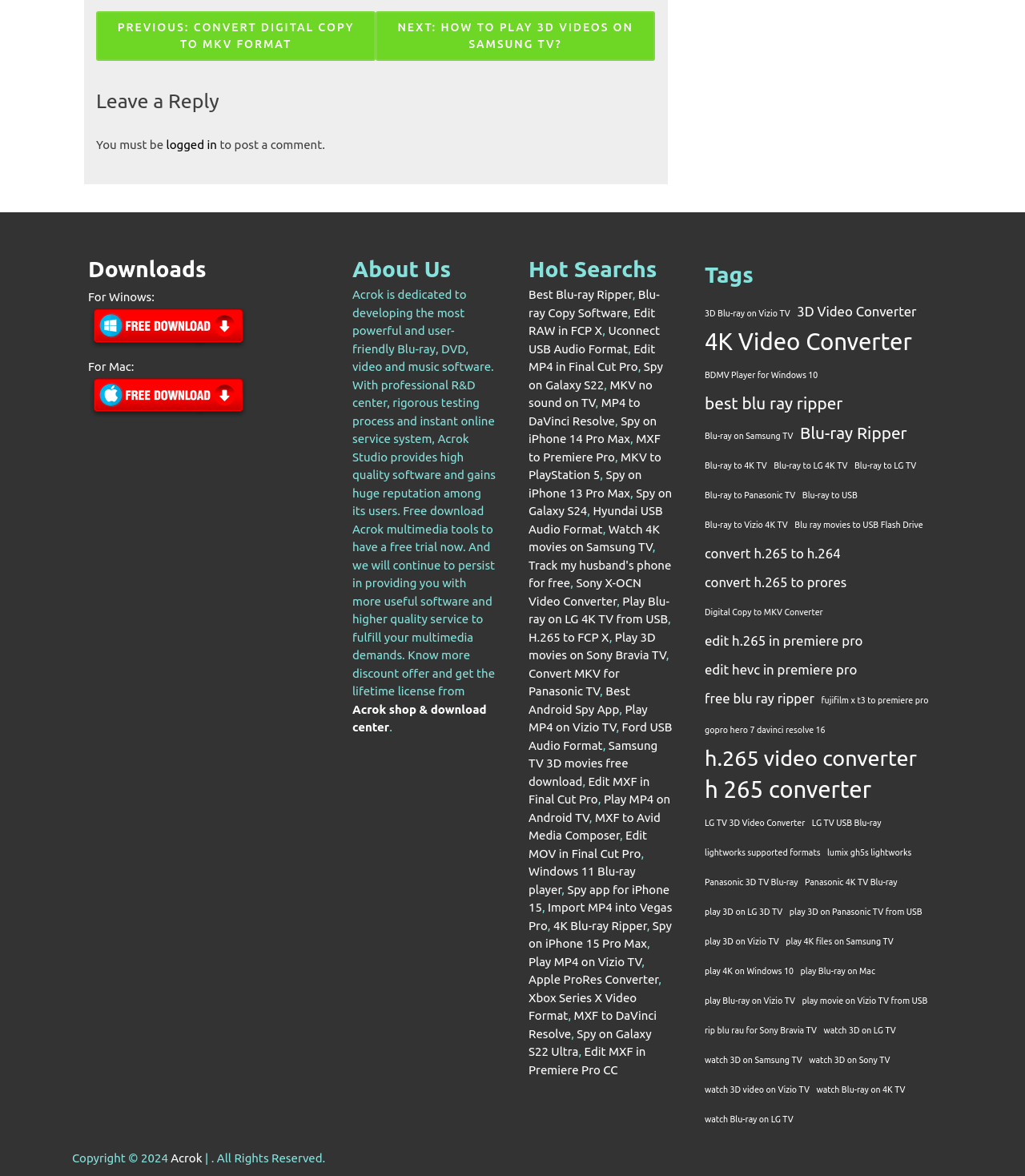Using the element description: "logged in", determine the bounding box coordinates. The coordinates should be in the format [left, top, right, bottom], with values between 0 and 1.

[0.162, 0.117, 0.212, 0.129]